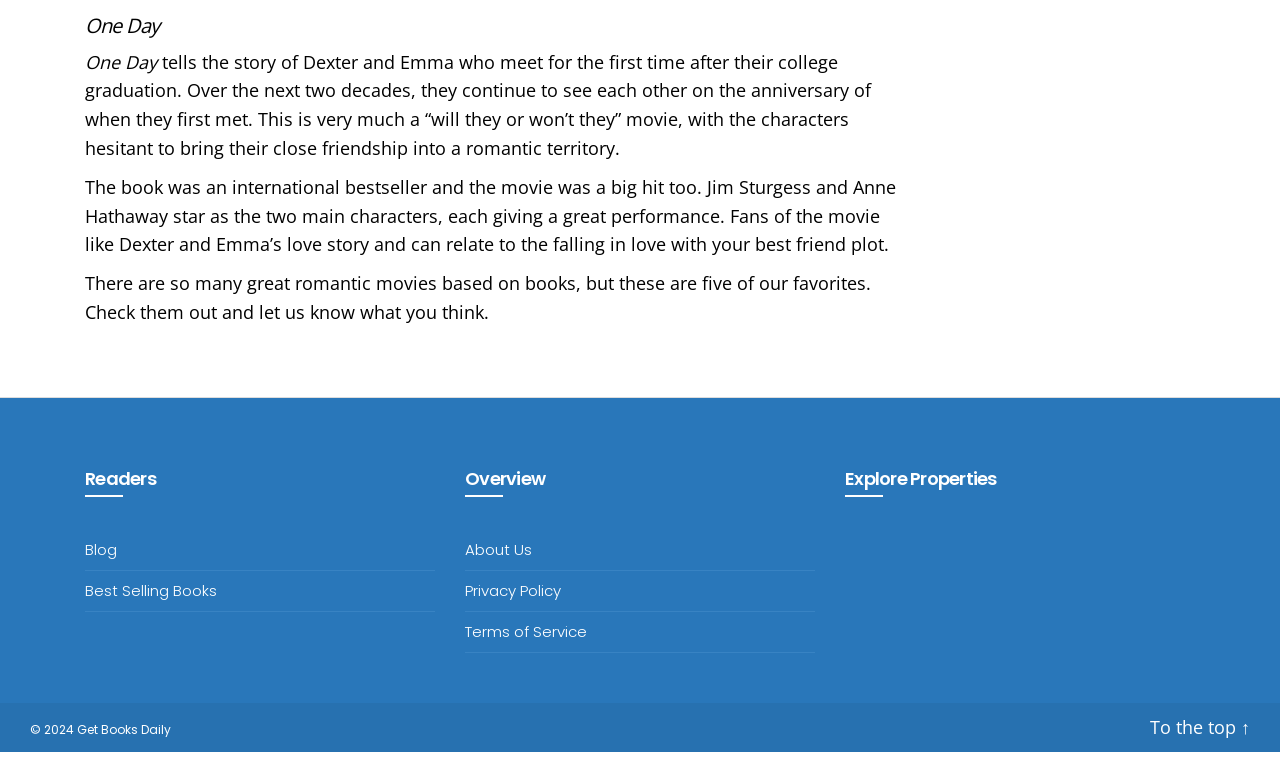What is the purpose of the 'Readers' section?
Examine the image and give a concise answer in one word or a short phrase.

Navigation